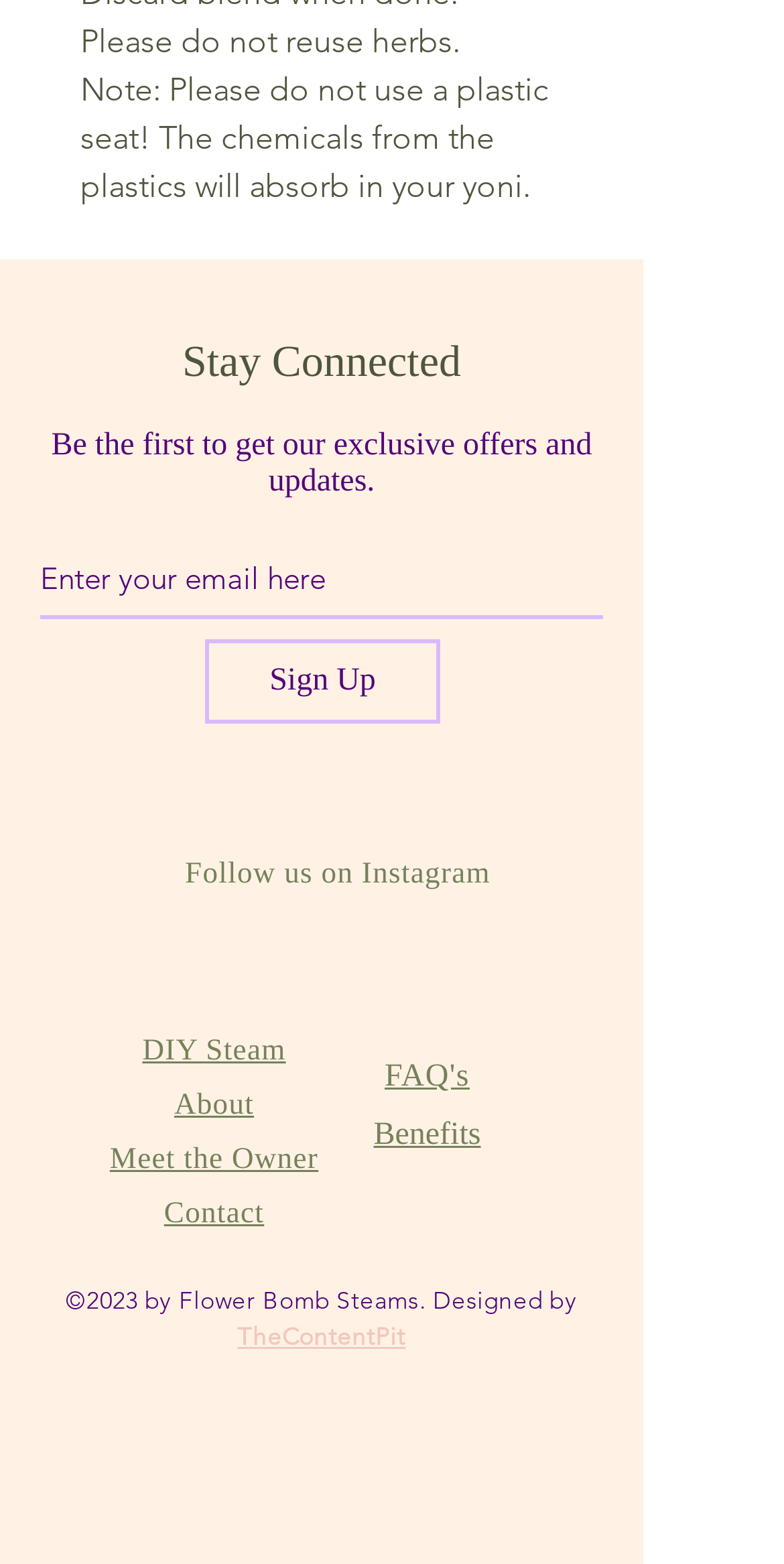Specify the bounding box coordinates for the region that must be clicked to perform the given instruction: "Enter email address".

[0.051, 0.345, 0.769, 0.396]